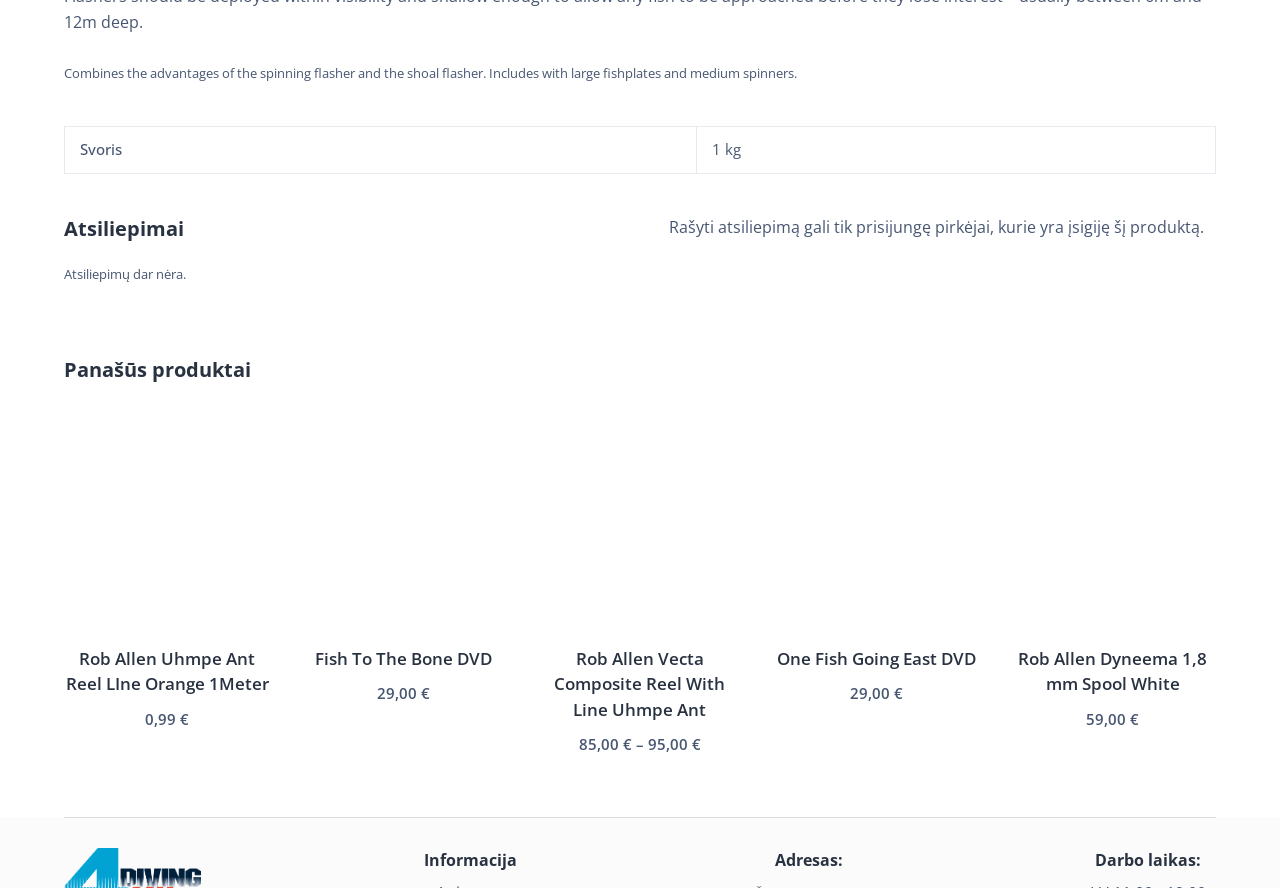What is the purpose of the 'Quick view toggle' button? Refer to the image and provide a one-word or short phrase answer.

To quickly view the product